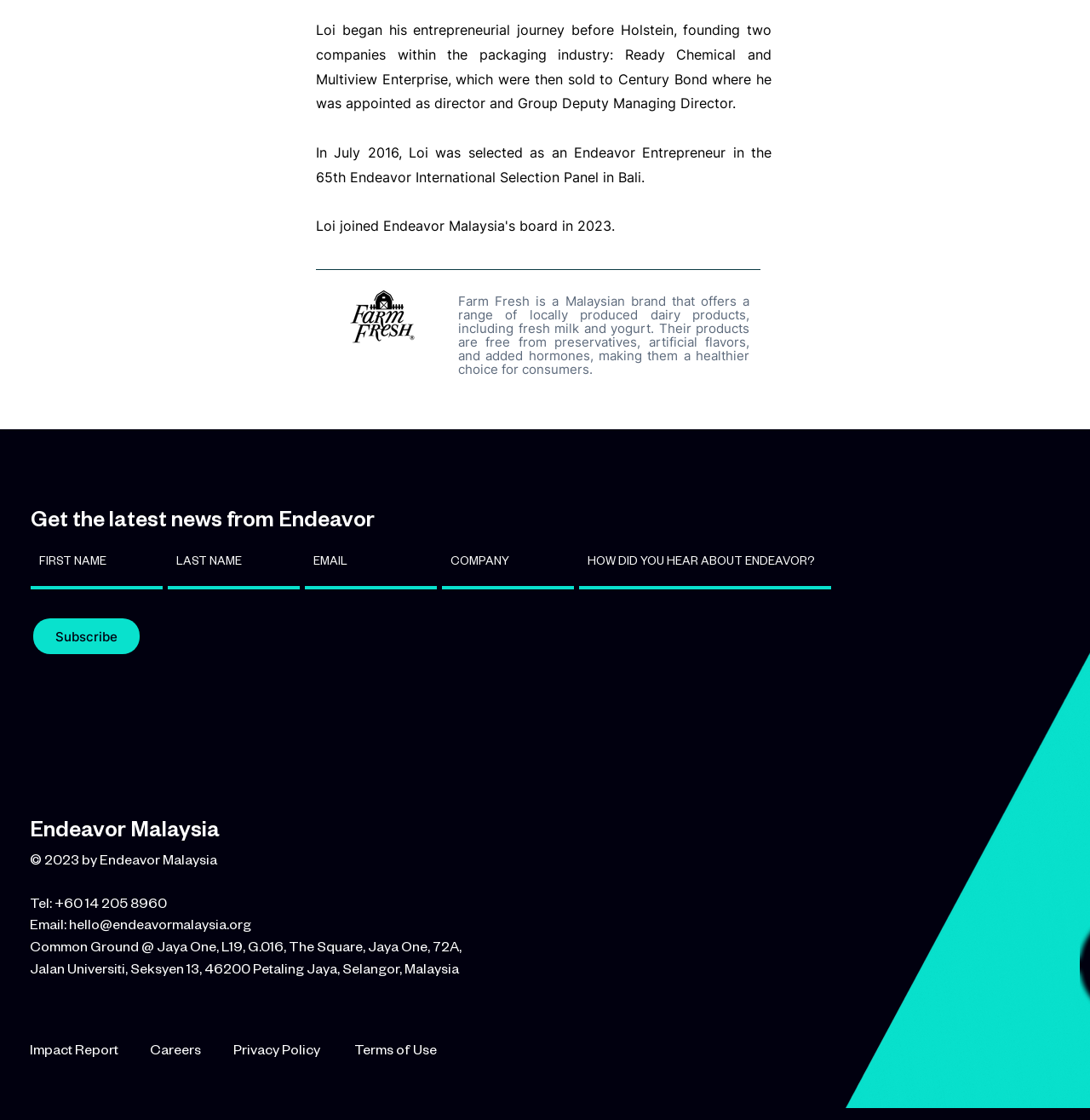What is the location of Endeavor Malaysia's office?
Answer the question with as much detail as possible.

The webpage has a static text element that mentions the address 'Common Ground @ Jaya One, L19, G.016, The Square, Jaya One, 72A, Jalan Universiti, Seksyen 13, 46200 Petaling Jaya, Selangor, Malaysia', indicating that this is the location of Endeavor Malaysia's office.